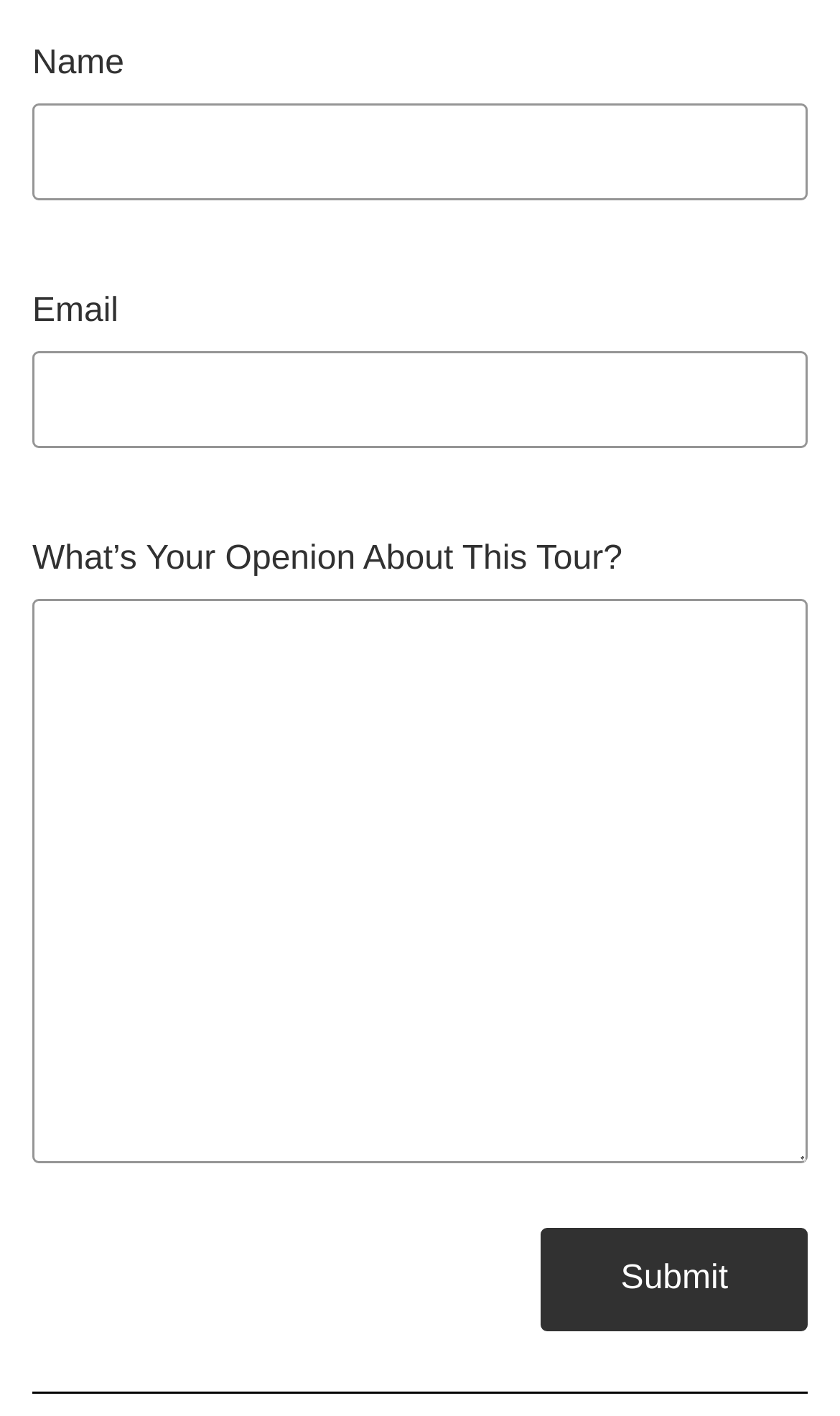Answer the question with a brief word or phrase:
How many text boxes are there?

3